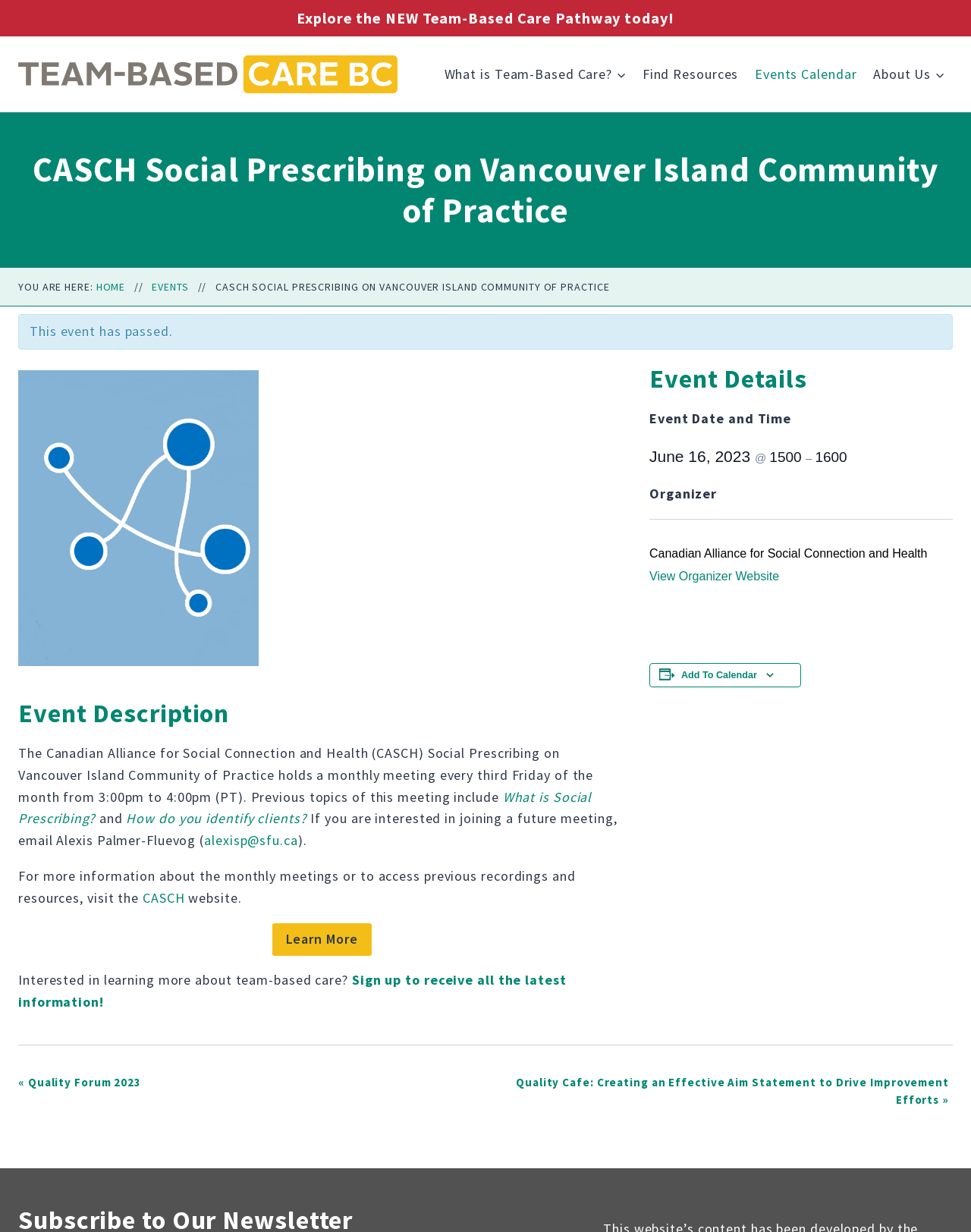Find the bounding box of the UI element described as follows: "alt="Team-Based Care BC Logo"".

[0.019, 0.045, 0.409, 0.076]